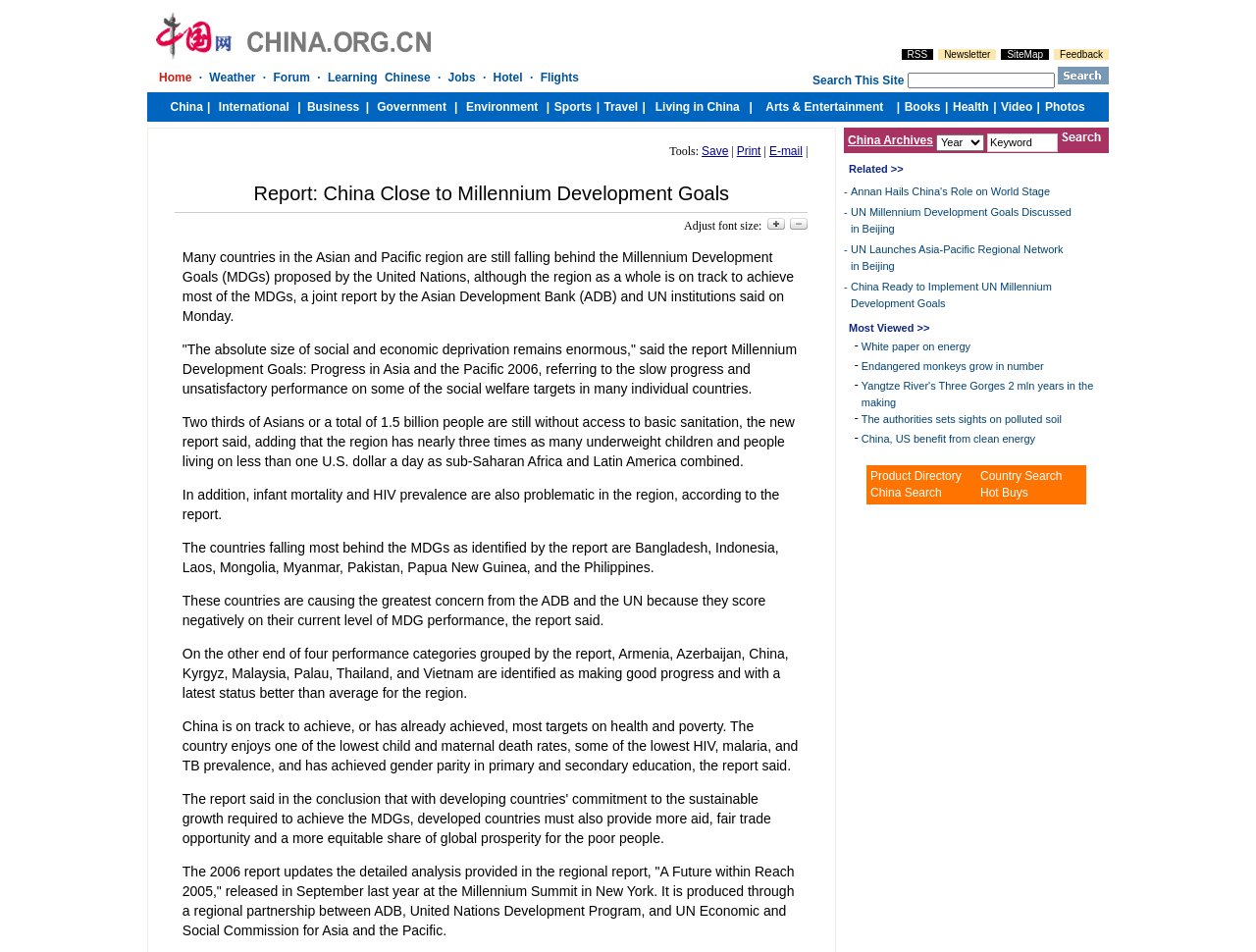Please identify the bounding box coordinates of the area I need to click to accomplish the following instruction: "Print the current page".

[0.587, 0.152, 0.606, 0.166]